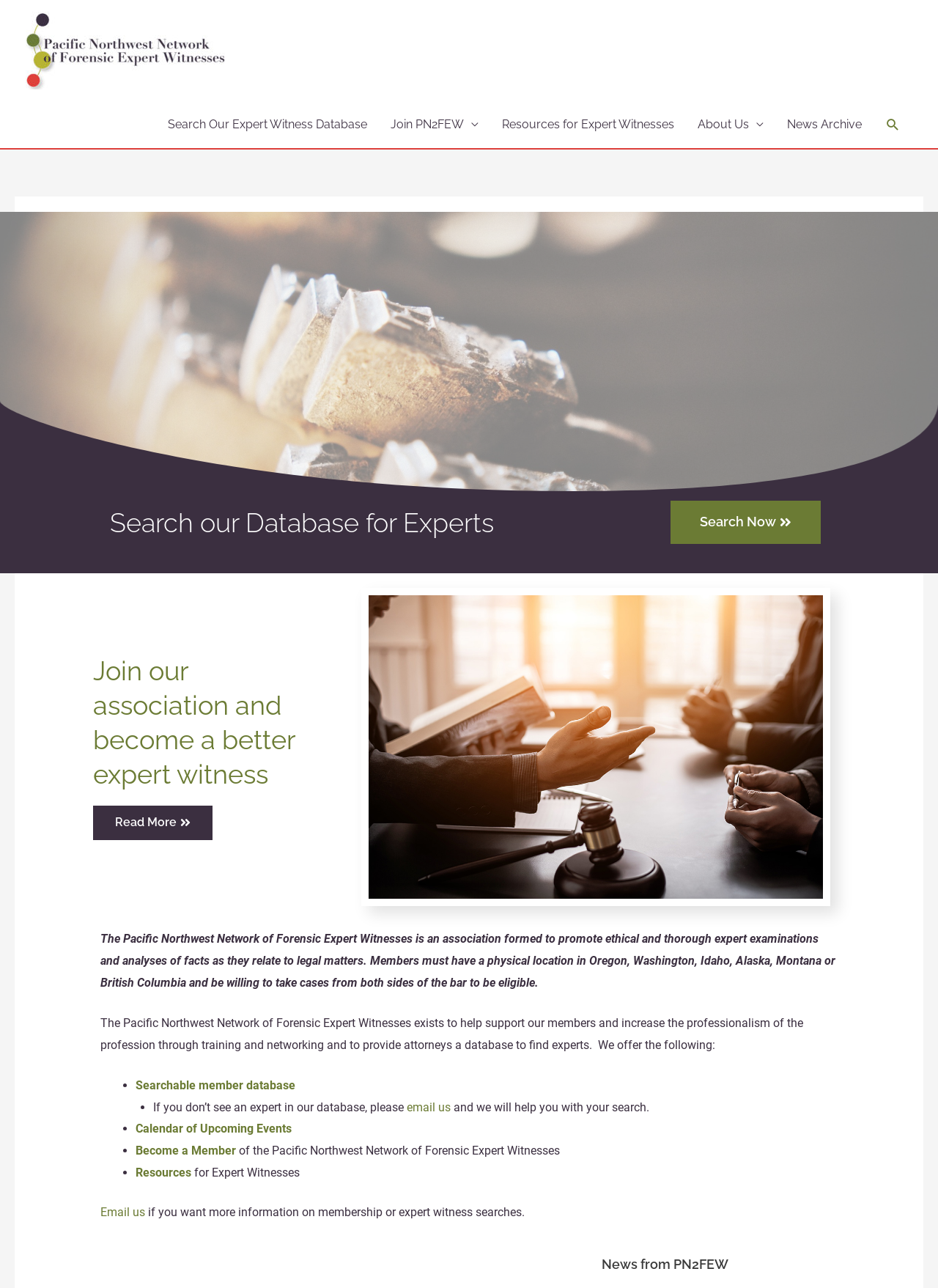Determine the bounding box coordinates of the clickable region to execute the instruction: "Email us for more information". The coordinates should be four float numbers between 0 and 1, denoted as [left, top, right, bottom].

[0.107, 0.935, 0.154, 0.946]